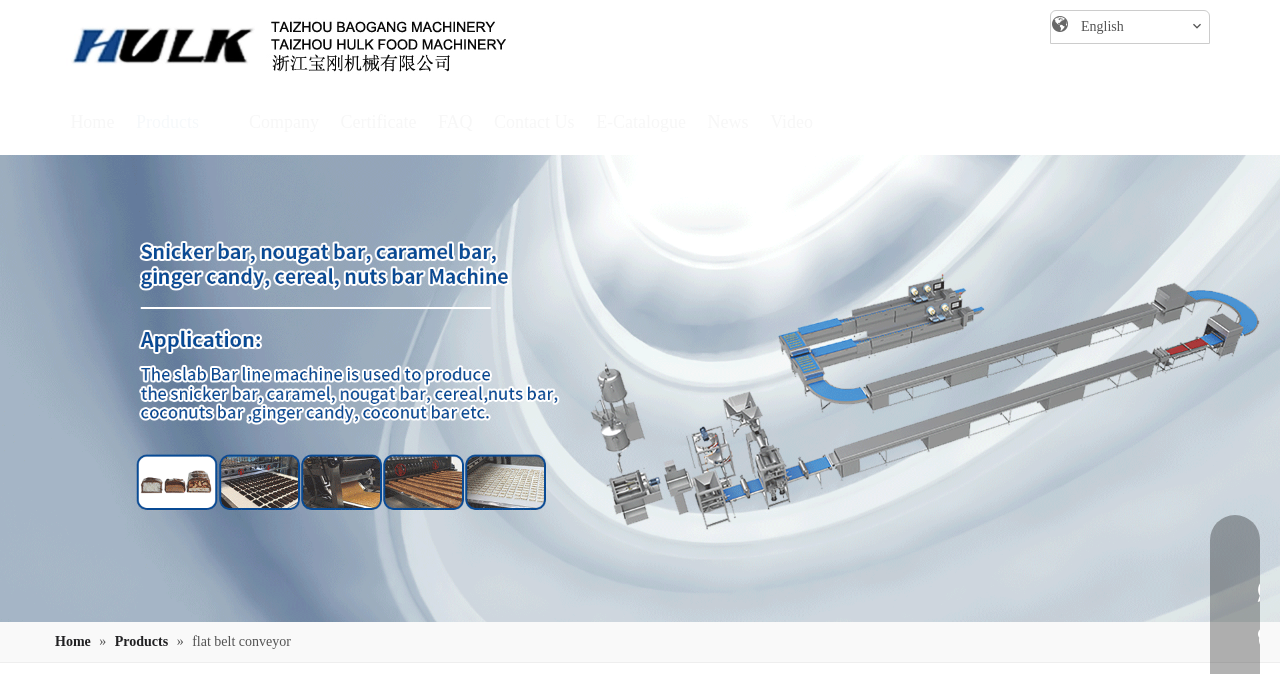Analyze and describe the webpage in a detailed narrative.

The webpage is about TAIZHOU HULK FOOD MACHINERY CO.,LTD., a company that manufactures and supplies flat belt conveyors. At the top left corner, there is a logo image with the text "Hulk" next to it. Below the logo, there is a horizontal navigation menu with links to different sections of the website, including "Home", "Products", "Company", "Certificate", "FAQ", "Contact Us", "E-Catalogue", "News", and "Video".

On the top right corner, there is a language selection option with the text "English". Below the navigation menu, there is a large banner image that spans the entire width of the page. 

At the bottom of the page, there is a secondary navigation menu with links to "Home" and "Products", followed by the text "flat belt conveyor". On the right side of the page, near the bottom, there are three blocks of contact information, each containing a phone number and an email address.

Overall, the webpage appears to be a company website that provides information about their products and services, as well as contact information for customers.